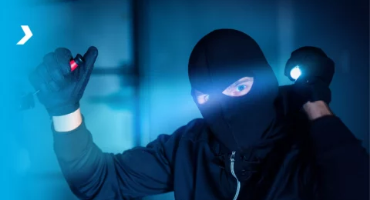What is the purpose of the article associated with the image?
Please answer the question with a single word or phrase, referencing the image.

to educate readers on preventive measures